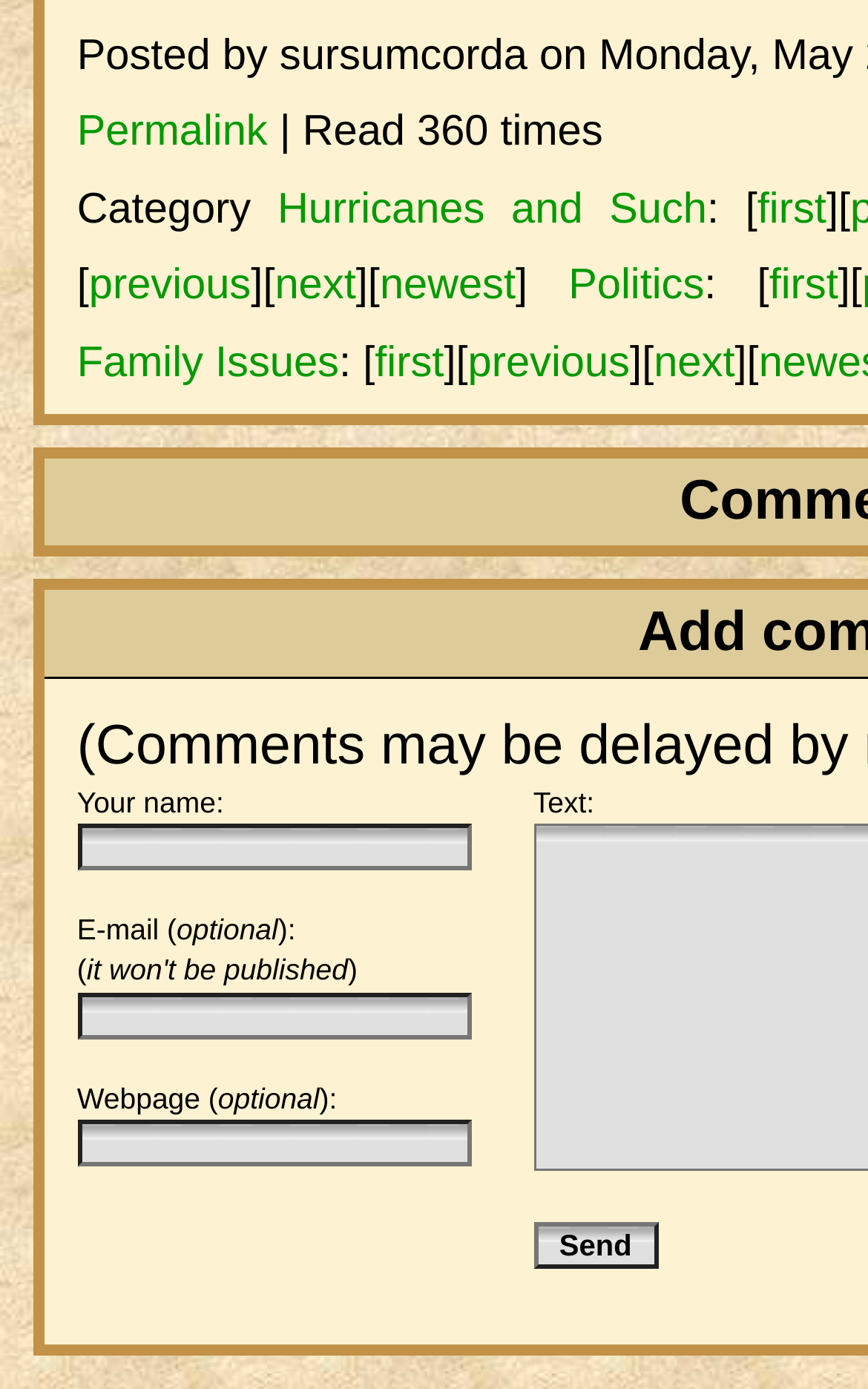What is the label of the first textbox?
Please provide a single word or phrase as your answer based on the screenshot.

Your name: